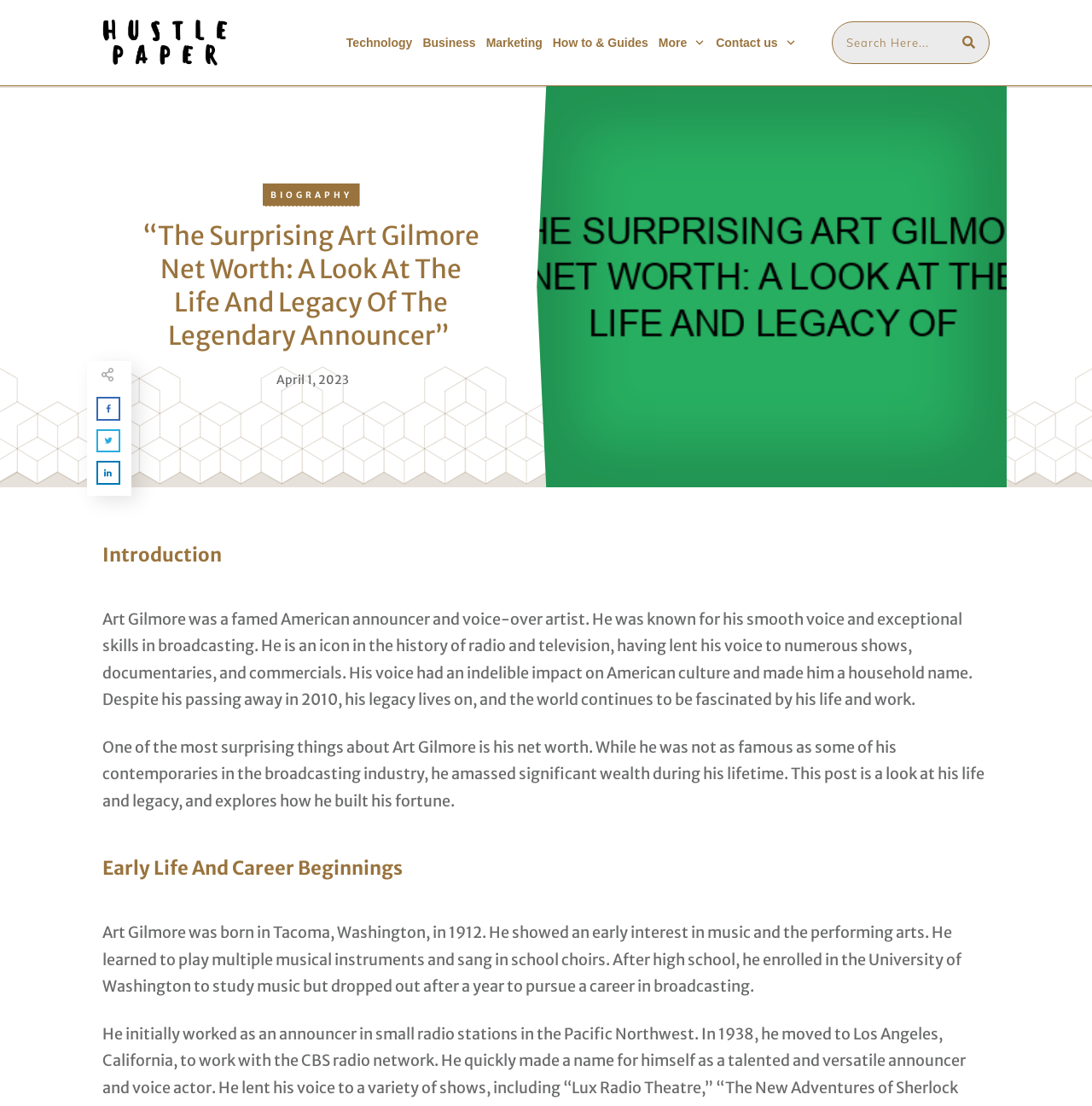What is the topic of the post?
Look at the image and construct a detailed response to the question.

The heading of the webpage mentions 'The Surprising Art Gilmore Net Worth', and the introduction section talks about exploring his life and legacy, including his net worth.